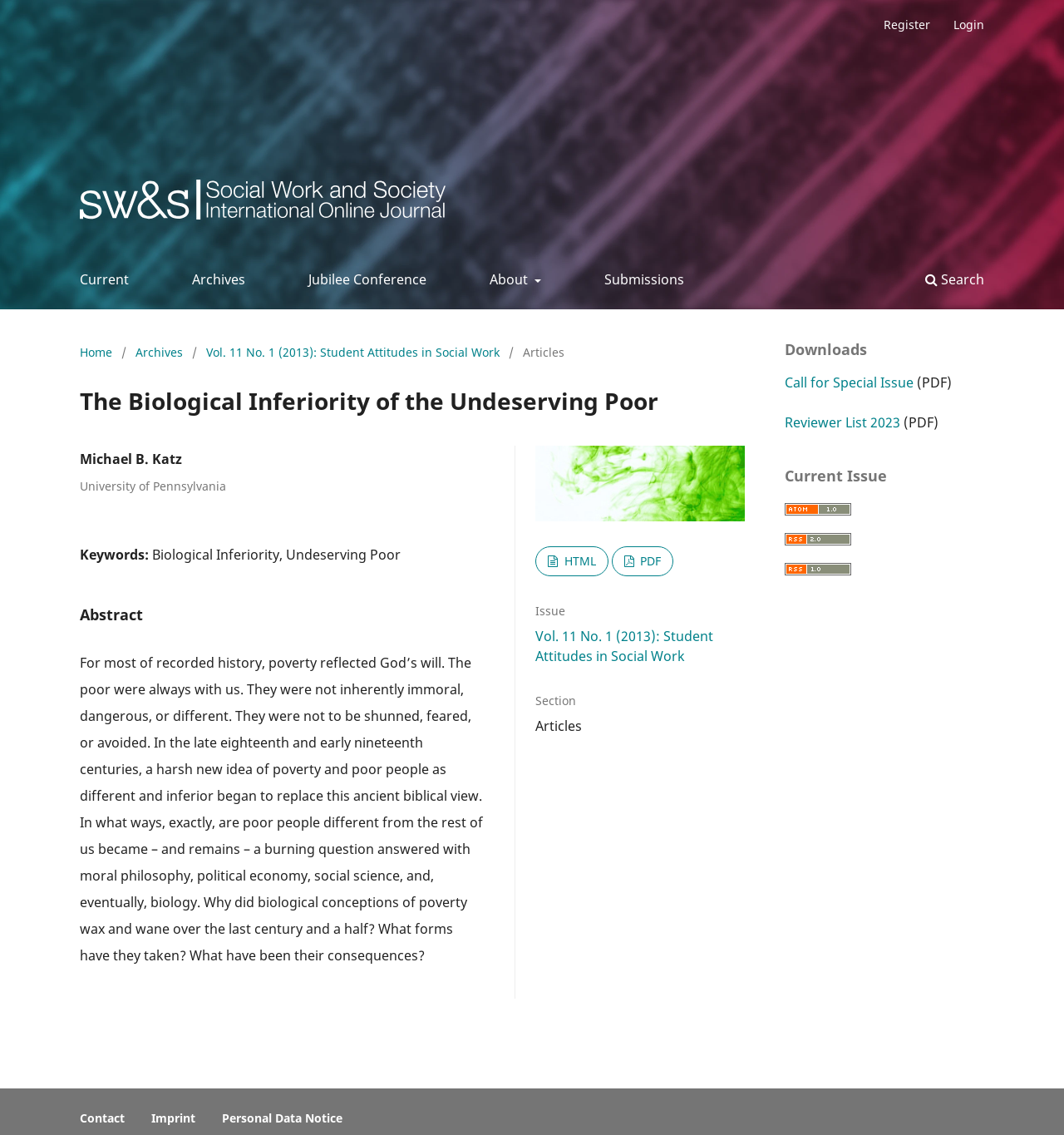Please locate the bounding box coordinates of the element that needs to be clicked to achieve the following instruction: "Contact the website administrator". The coordinates should be four float numbers between 0 and 1, i.e., [left, top, right, bottom].

[0.075, 0.978, 0.117, 0.992]